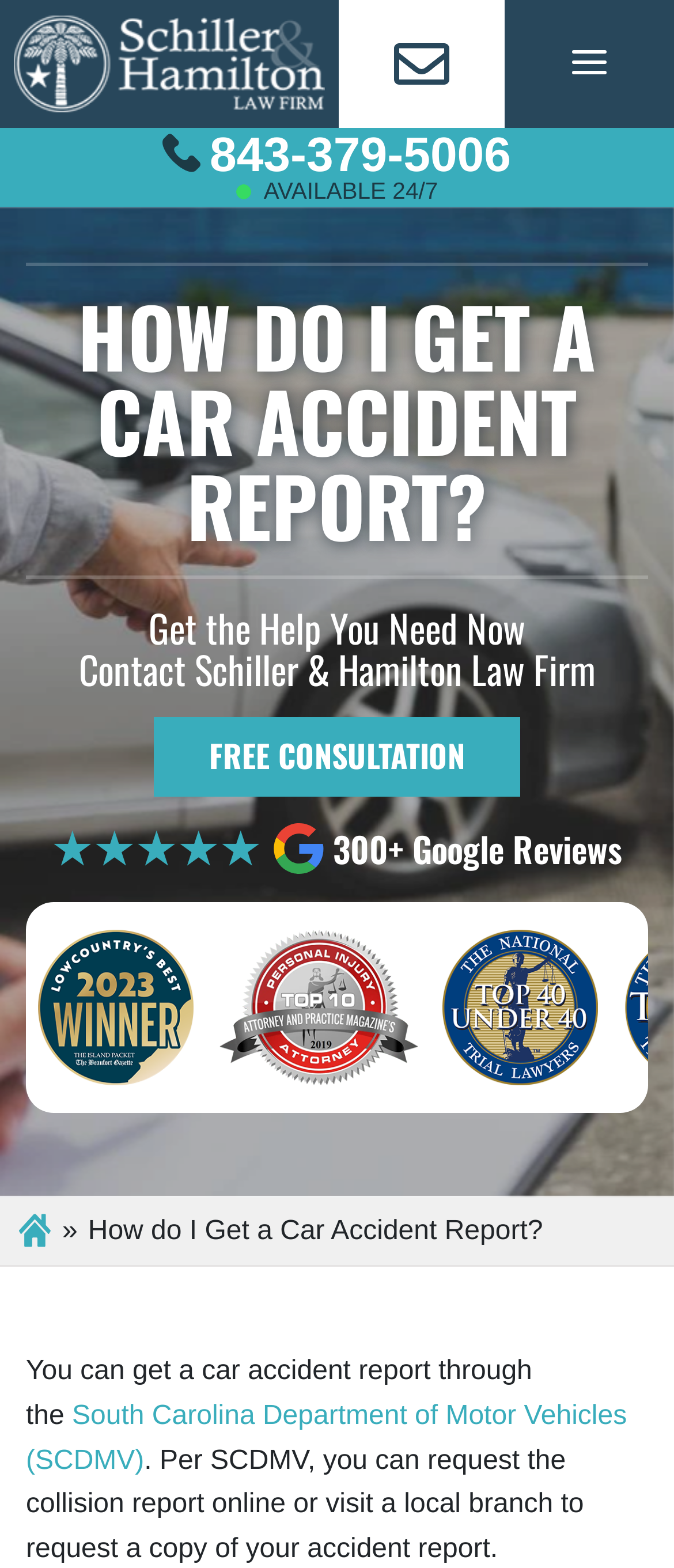What is the principal heading displayed on the webpage?

HOW DO I GET A CAR ACCIDENT REPORT?